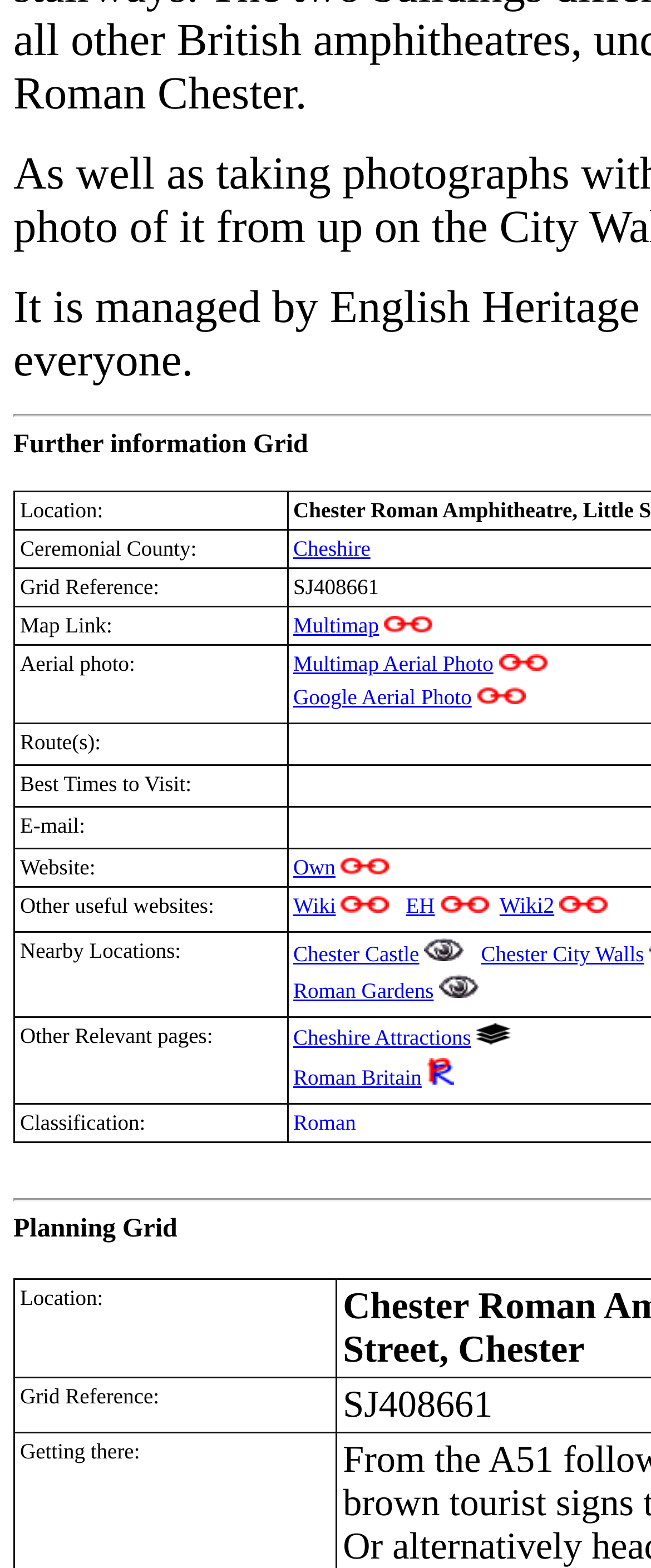Highlight the bounding box coordinates of the element you need to click to perform the following instruction: "Check the aerial photo on Multimap."

[0.45, 0.416, 0.758, 0.431]